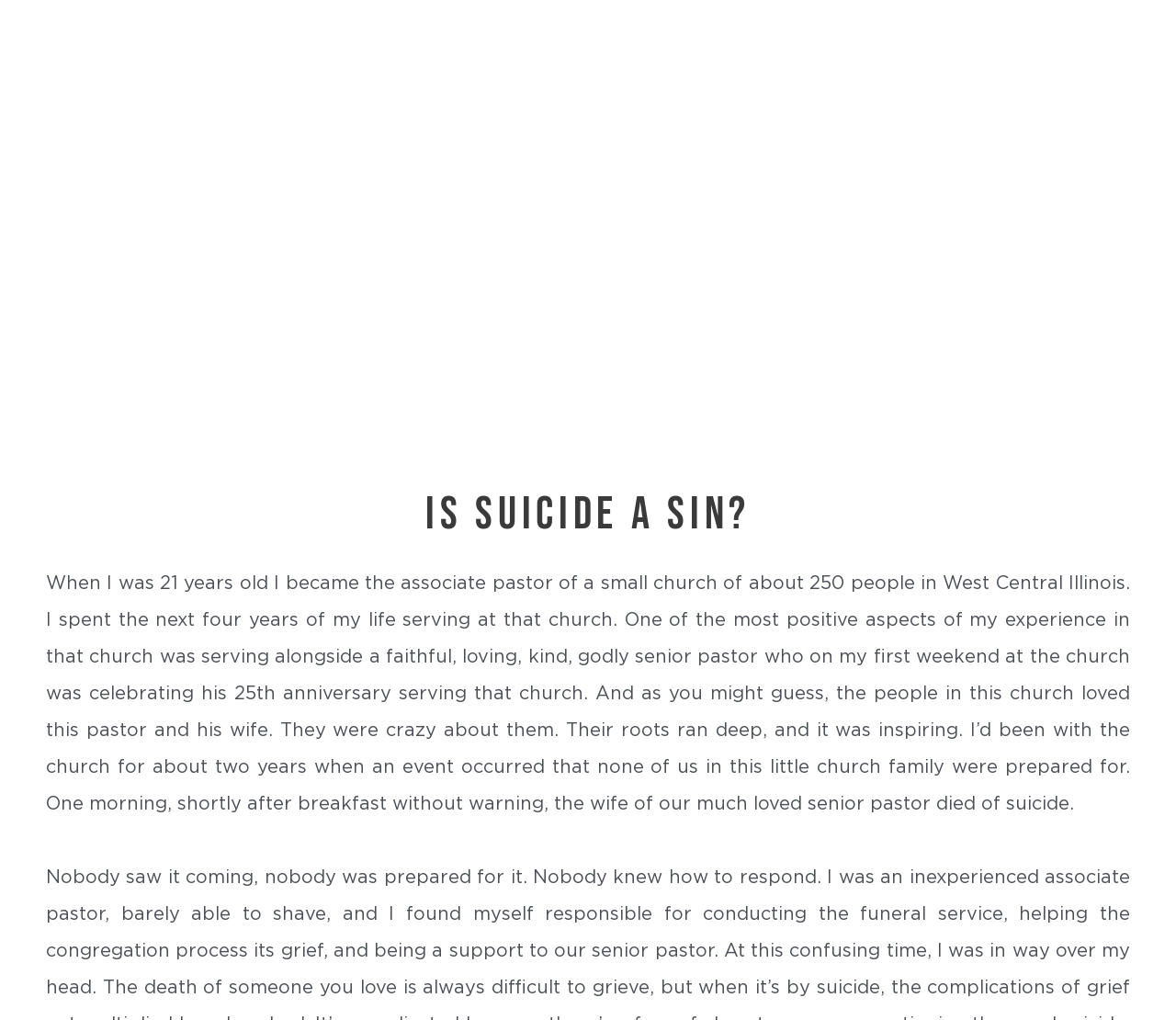Provide your answer to the question using just one word or phrase: What is the role of the author in the story?

Associate pastor